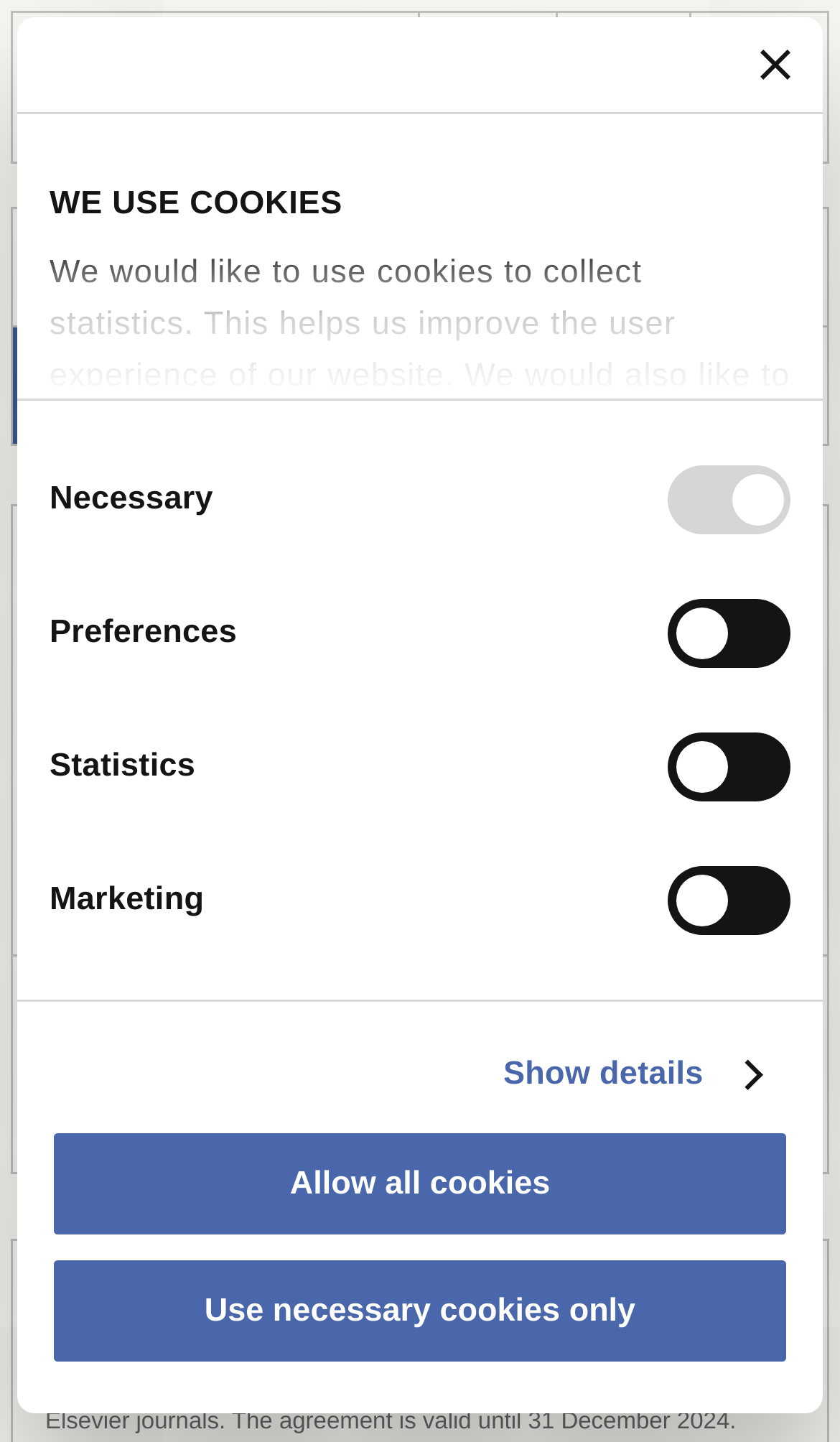Please determine the bounding box coordinates of the element to click in order to execute the following instruction: "Click the 'CBS' link". The coordinates should be four float numbers between 0 and 1, specified as [left, top, right, bottom].

[0.015, 0.009, 0.497, 0.114]